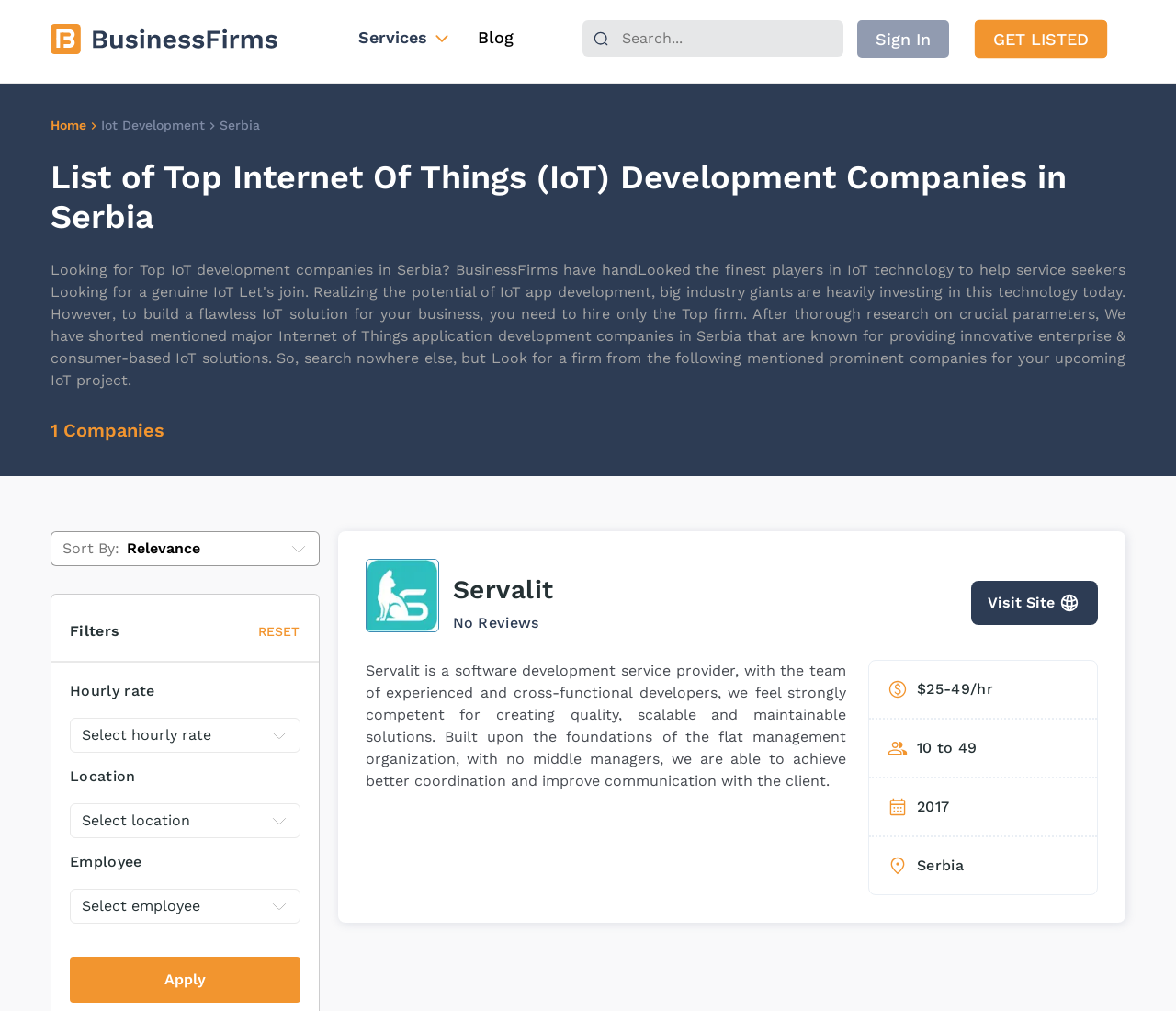Please provide a one-word or phrase answer to the question: 
When was Servalit founded?

2017